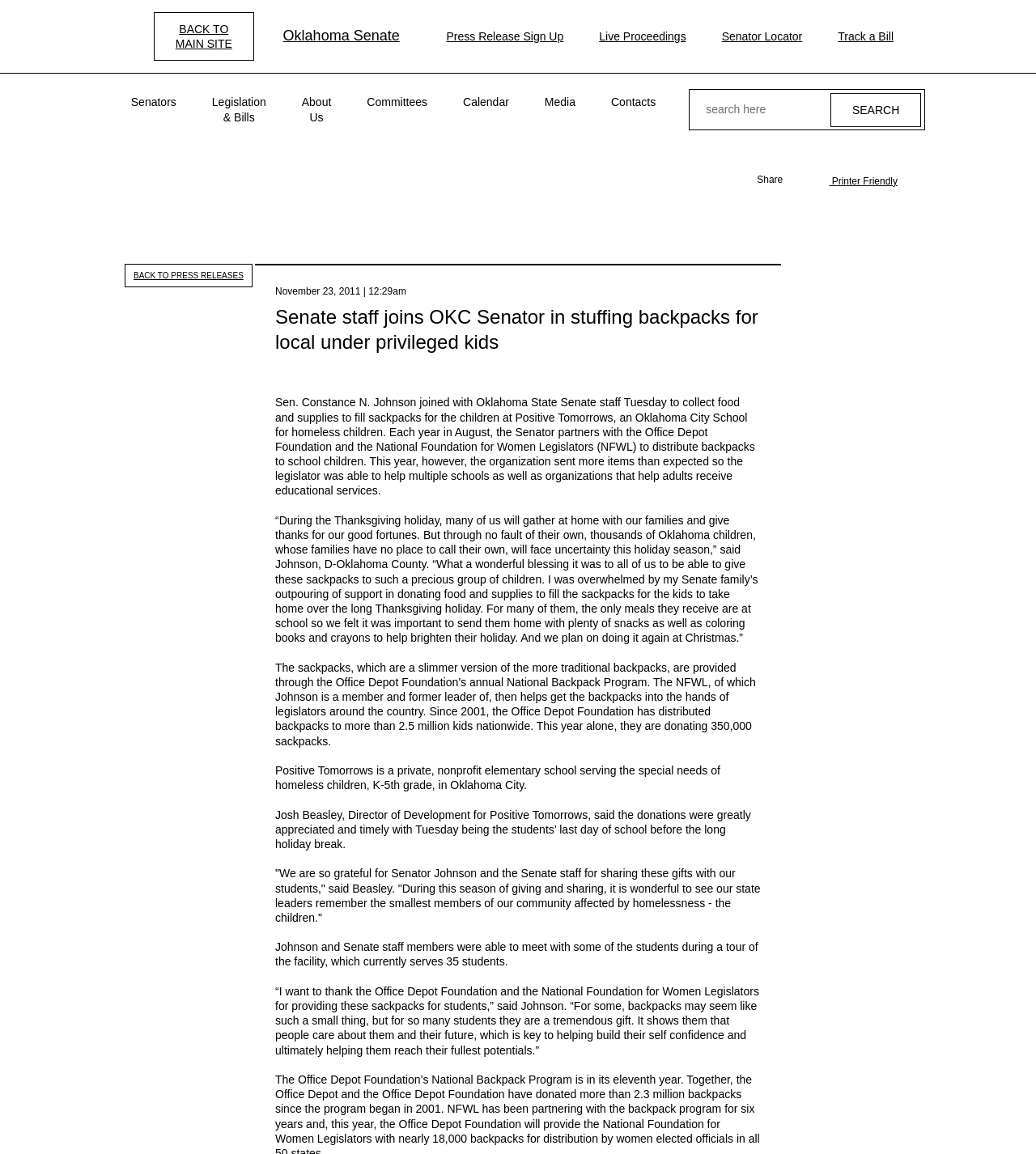Who partnered with the Office Depot Foundation and the National Foundation for Women Legislators to distribute backpacks?
Please answer the question with a detailed and comprehensive explanation.

I found the answer by reading the text content of the webpage, specifically the paragraph that mentions 'Each year in August, the Senator partners with the Office Depot Foundation and the National Foundation for Women Legislators (NFWL) to distribute backpacks to school children.'